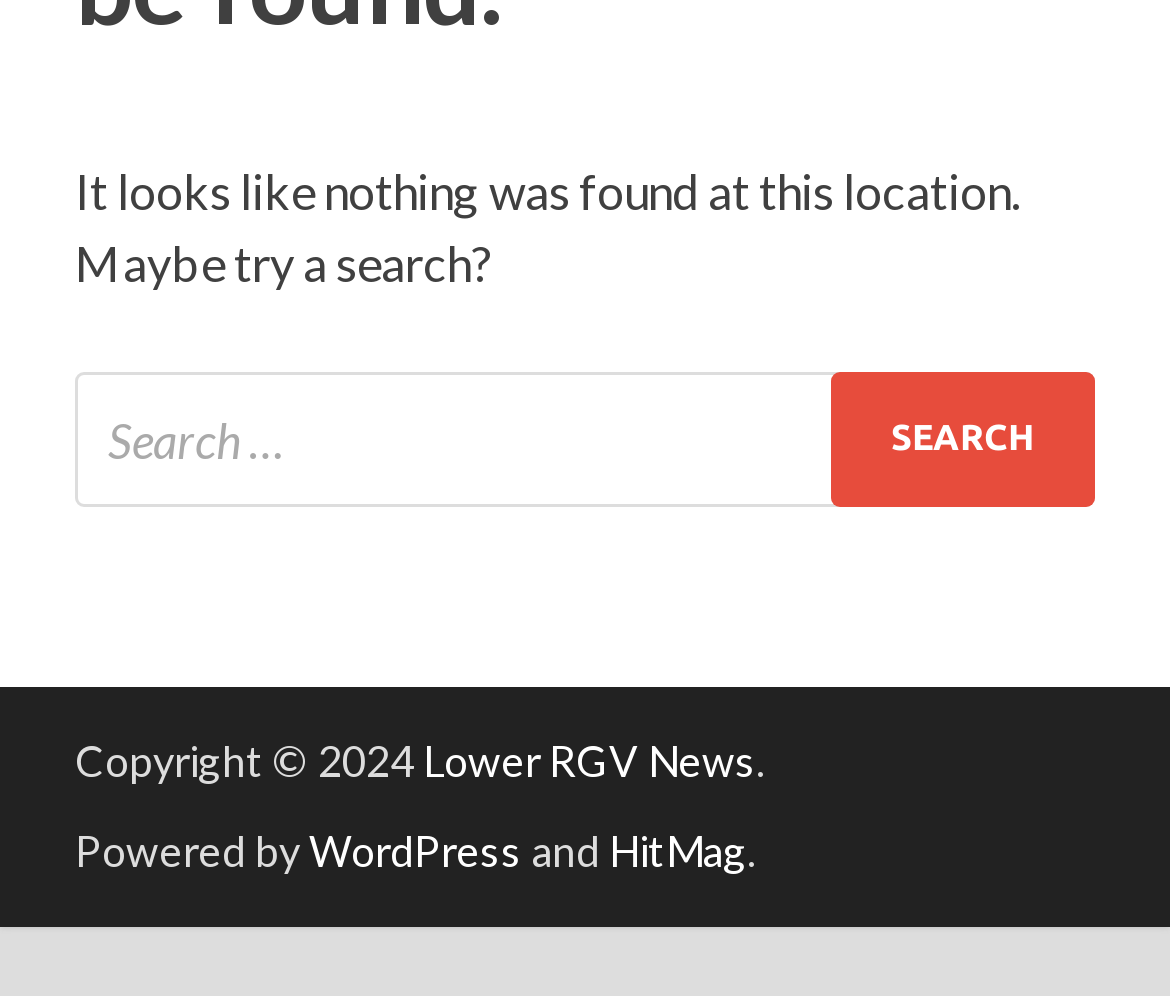Identify the bounding box for the UI element described as: "WordPress". Ensure the coordinates are four float numbers between 0 and 1, formatted as [left, top, right, bottom].

[0.264, 0.827, 0.446, 0.879]